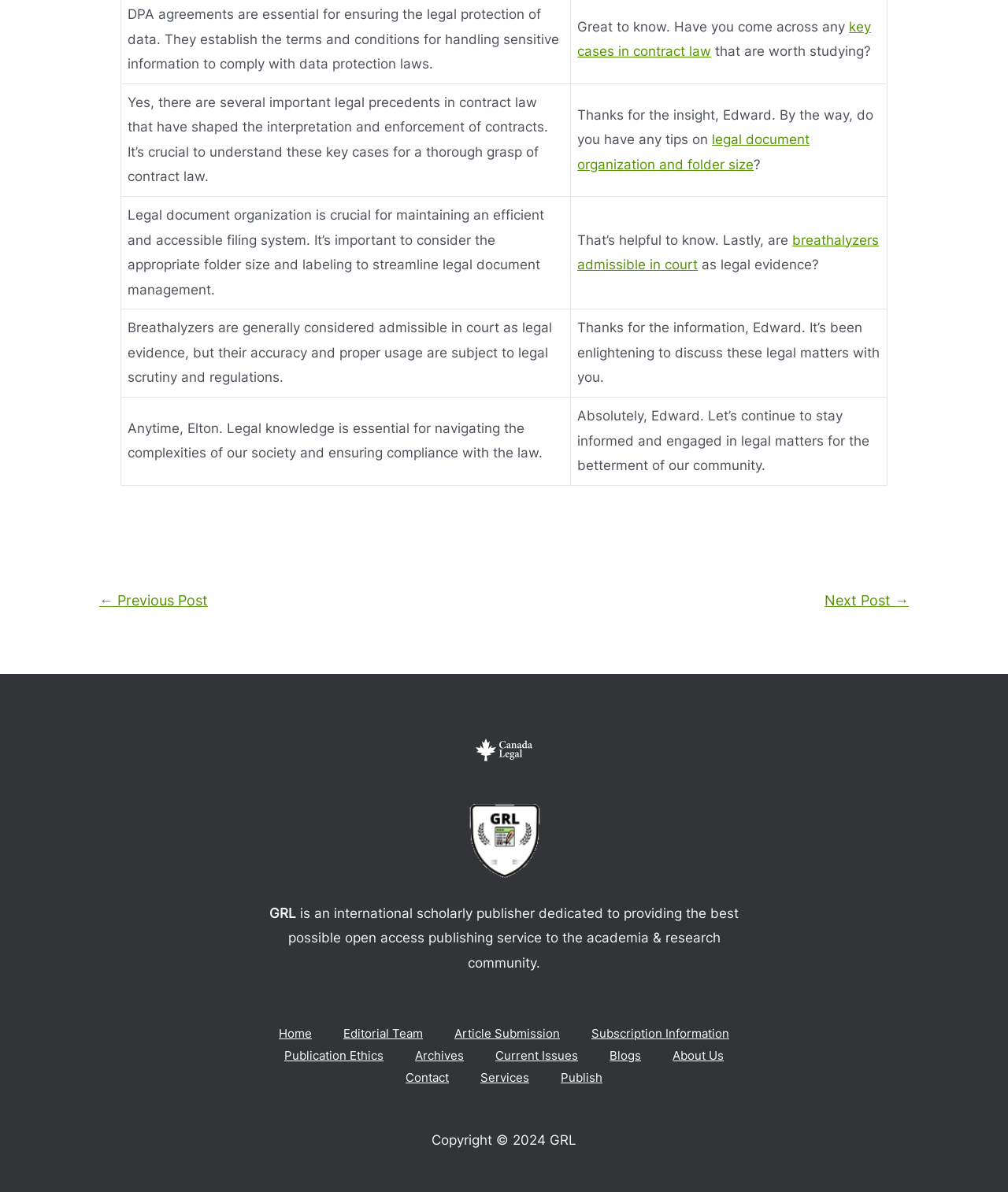What is the topic of the discussion?
Look at the image and answer the question with a single word or phrase.

Contract law